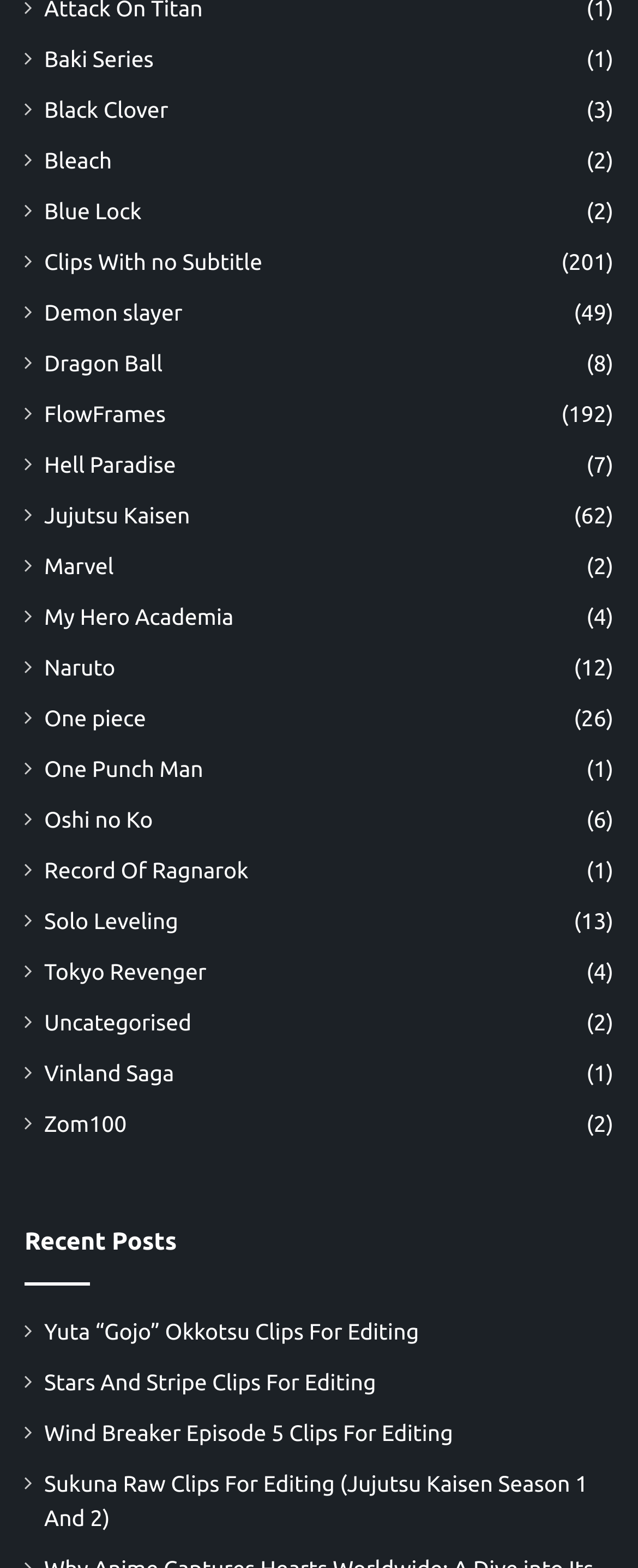Locate the UI element described by Demon slayer in the provided webpage screenshot. Return the bounding box coordinates in the format (top-left x, top-left y, bottom-right x, bottom-right y), ensuring all values are between 0 and 1.

[0.069, 0.189, 0.286, 0.211]